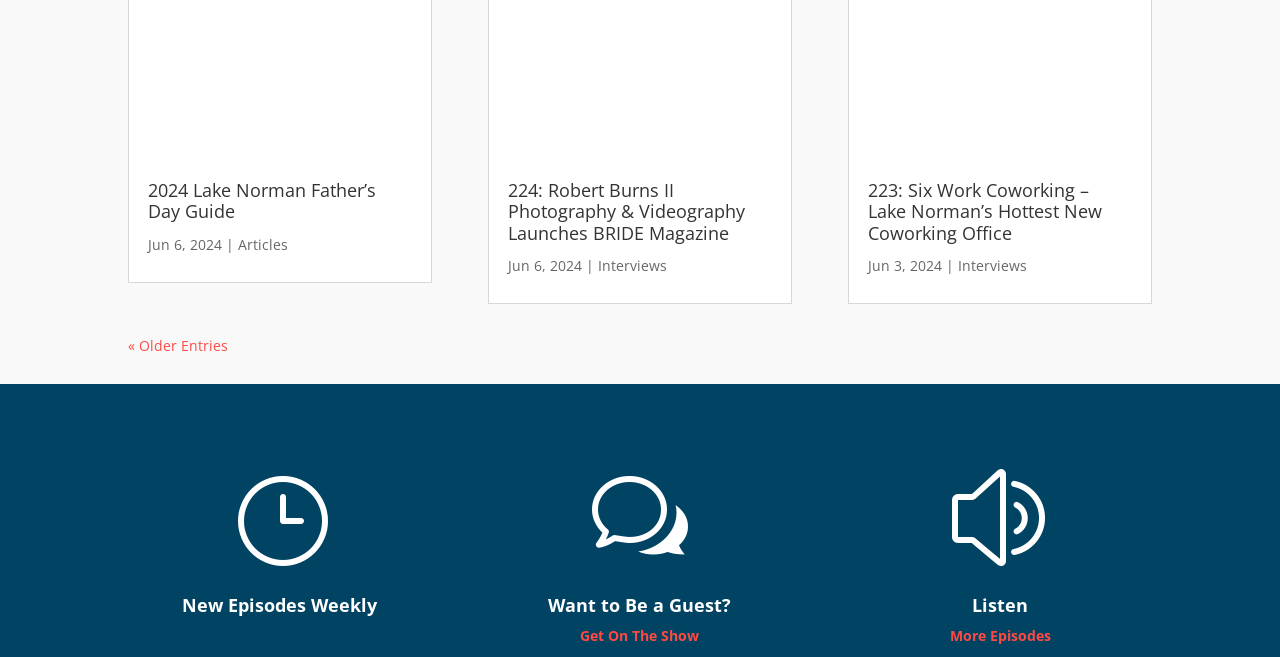Please identify the bounding box coordinates of the element that needs to be clicked to perform the following instruction: "Want to be a guest".

[0.429, 0.903, 0.571, 0.939]